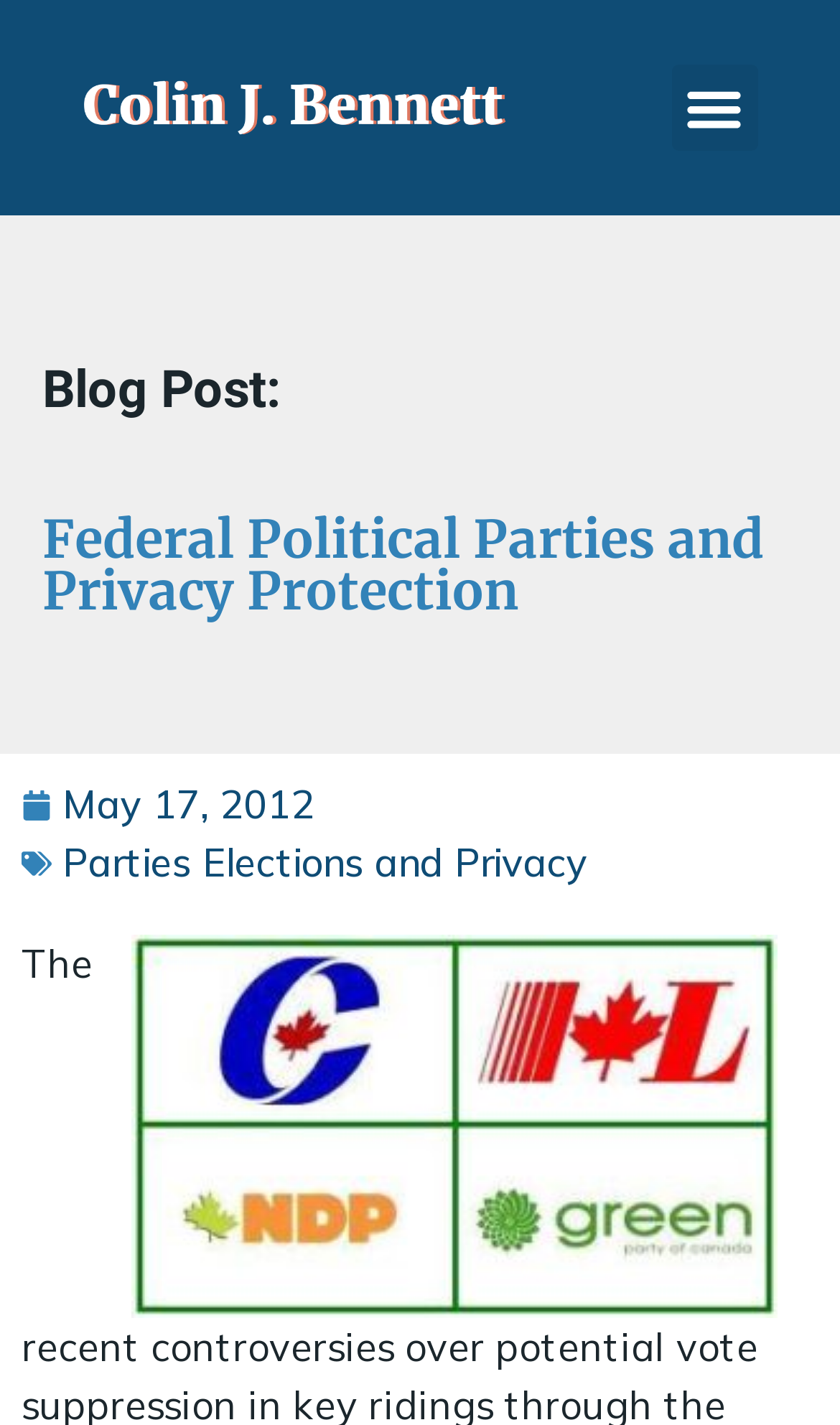Please find the bounding box coordinates in the format (top-left x, top-left y, bottom-right x, bottom-right y) for the given element description. Ensure the coordinates are floating point numbers between 0 and 1. Description: alt="Colin Bennett logo white"

[0.097, 0.052, 0.605, 0.099]